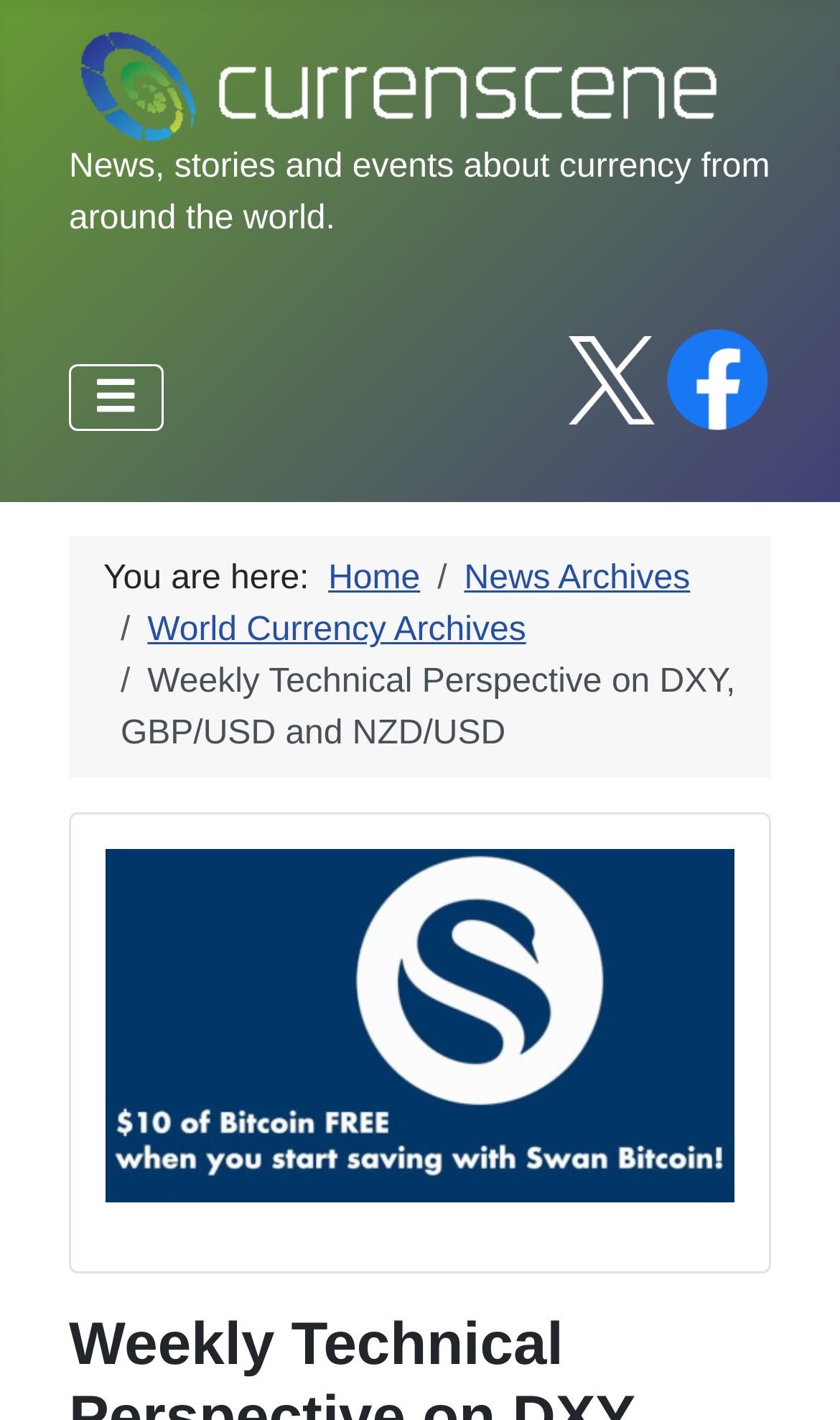Provide the bounding box coordinates for the specified HTML element described in this description: "News Archives". The coordinates should be four float numbers ranging from 0 to 1, in the format [left, top, right, bottom].

[0.553, 0.395, 0.822, 0.421]